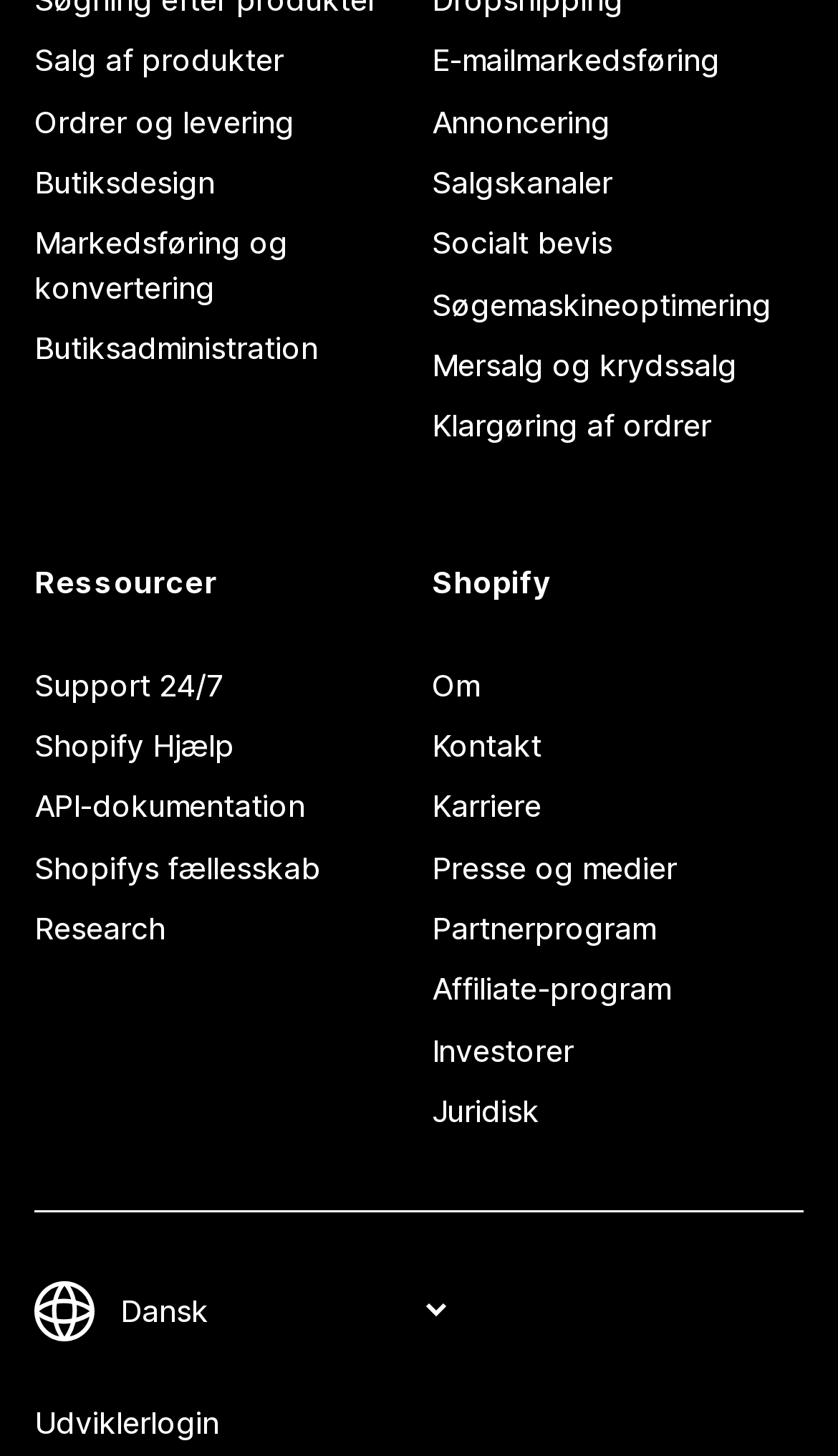What is the position of the 'Udviklerlogin' link?
Based on the image, give a concise answer in the form of a single word or short phrase.

Bottom left